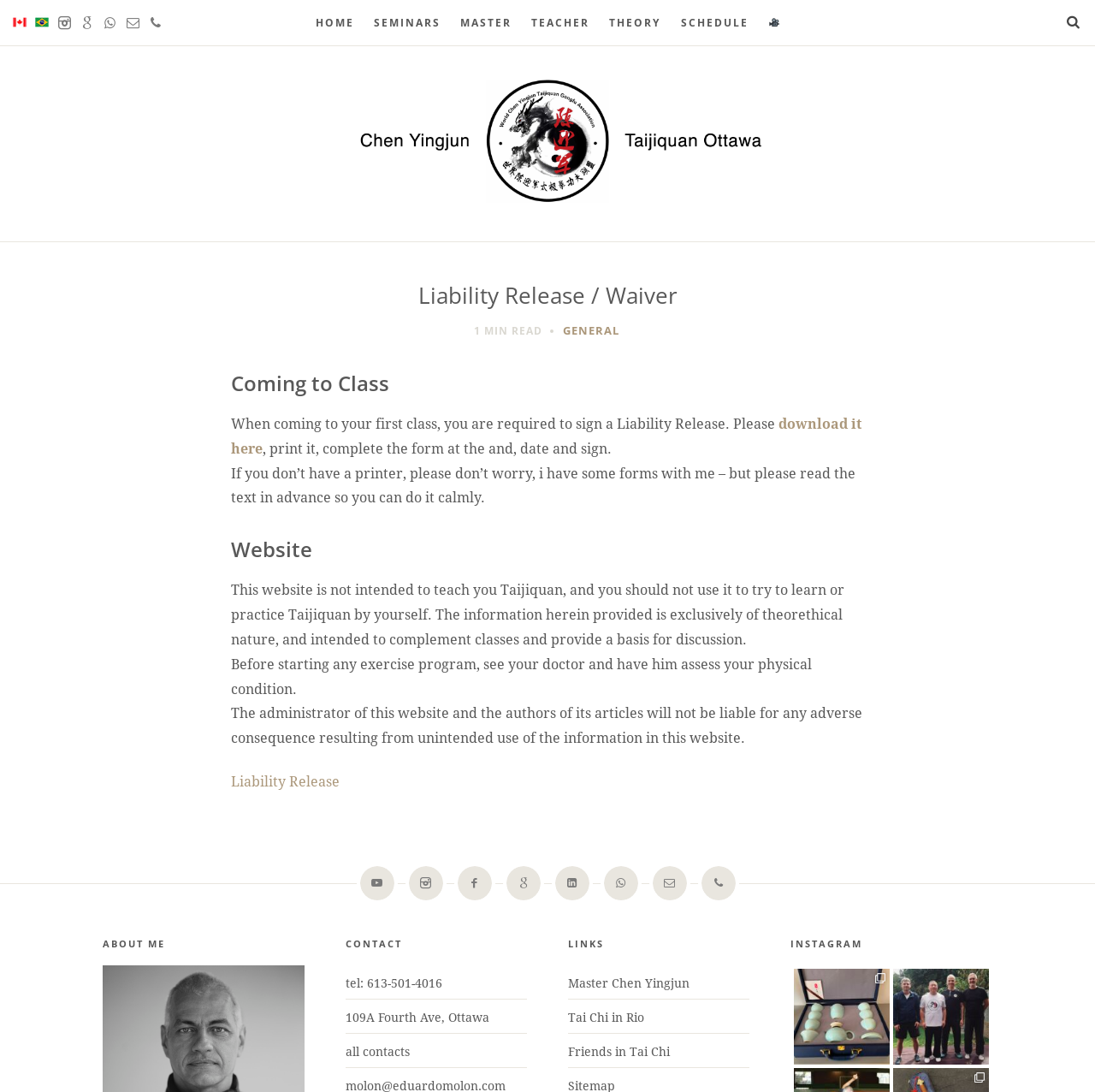Can you provide the bounding box coordinates for the element that should be clicked to implement the instruction: "Go to the top of the page"?

None